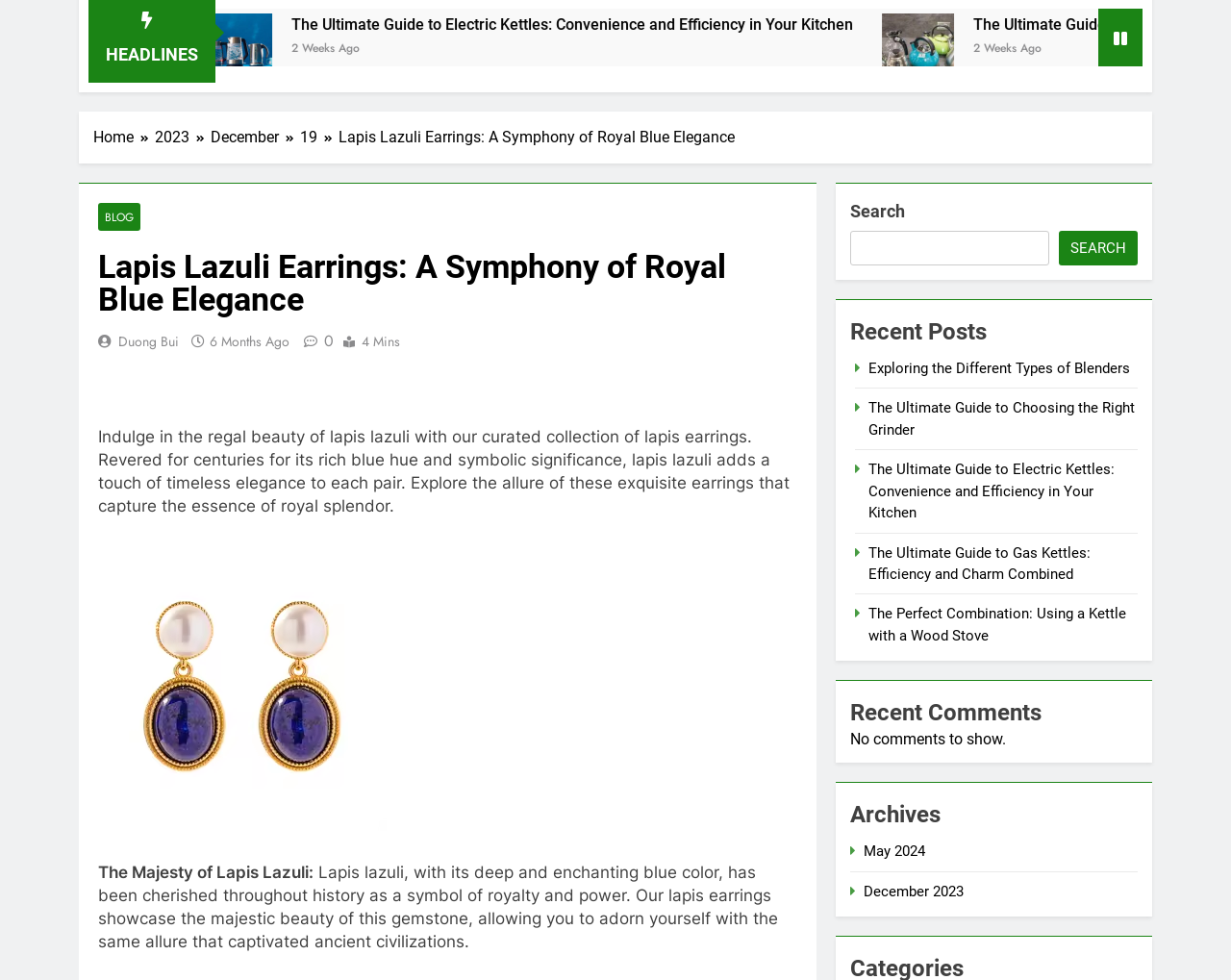Bounding box coordinates are specified in the format (top-left x, top-left y, bottom-right x, bottom-right y). All values are floating point numbers bounded between 0 and 1. Please provide the bounding box coordinate of the region this sentence describes: Blog

[0.08, 0.207, 0.114, 0.236]